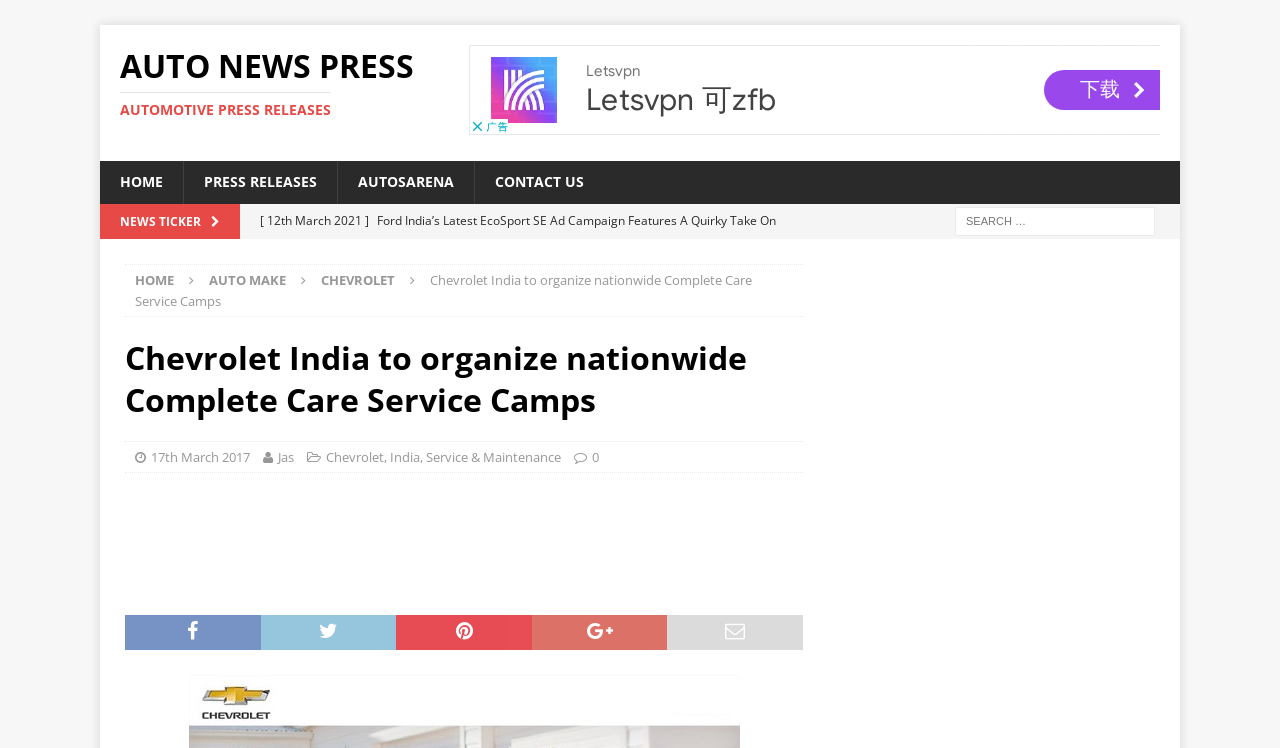Find and provide the bounding box coordinates for the UI element described here: "Home". The coordinates should be given as four float numbers between 0 and 1: [left, top, right, bottom].

[0.078, 0.216, 0.143, 0.272]